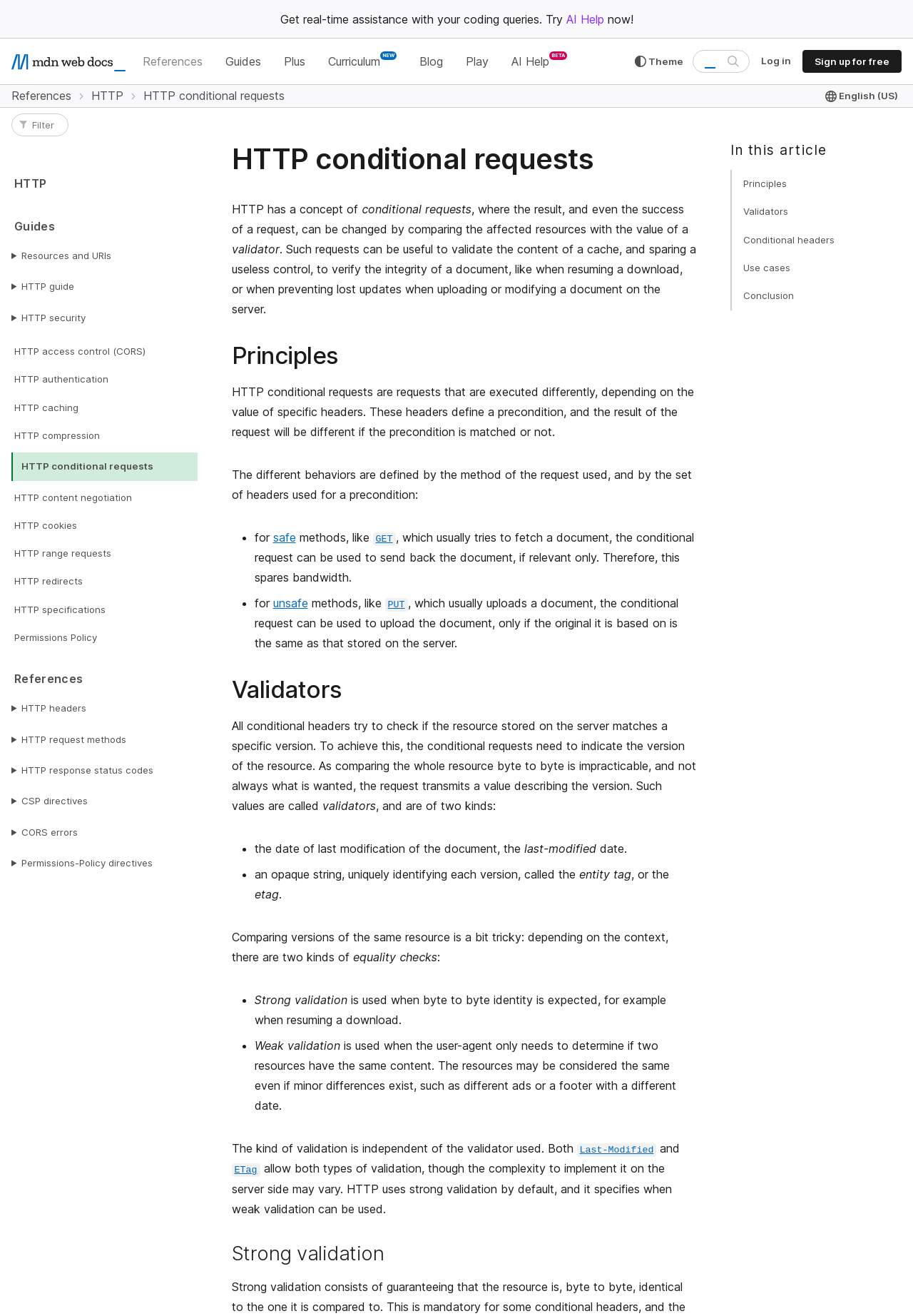Can you find the bounding box coordinates for the element to click on to achieve the instruction: "Log in"?

[0.834, 0.038, 0.866, 0.055]